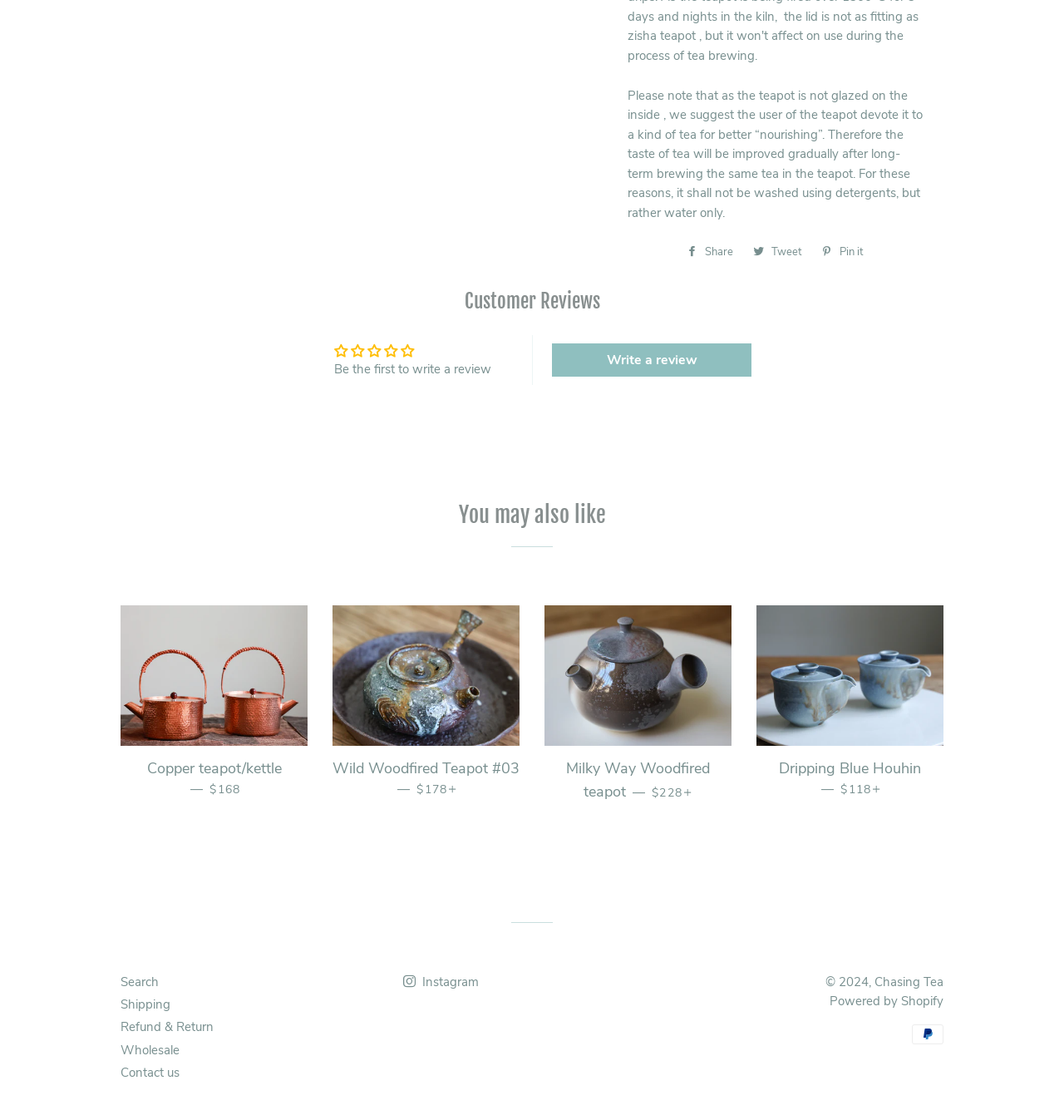Answer this question in one word or a short phrase: What social media platform is linked on the webpage?

Instagram